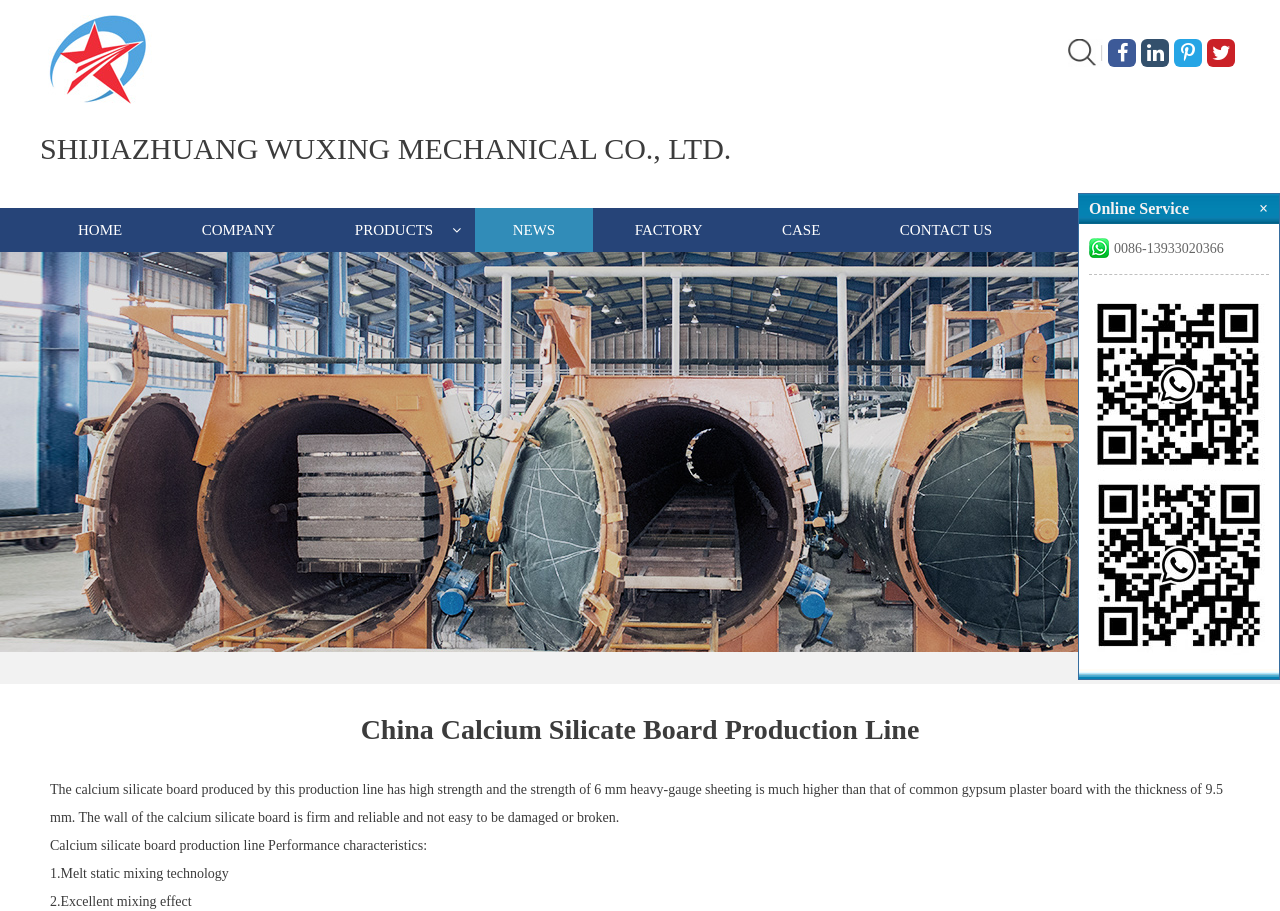Identify the bounding box coordinates of the element that should be clicked to fulfill this task: "Click the CONTACT US link". The coordinates should be provided as four float numbers between 0 and 1, i.e., [left, top, right, bottom].

[0.673, 0.228, 0.805, 0.277]